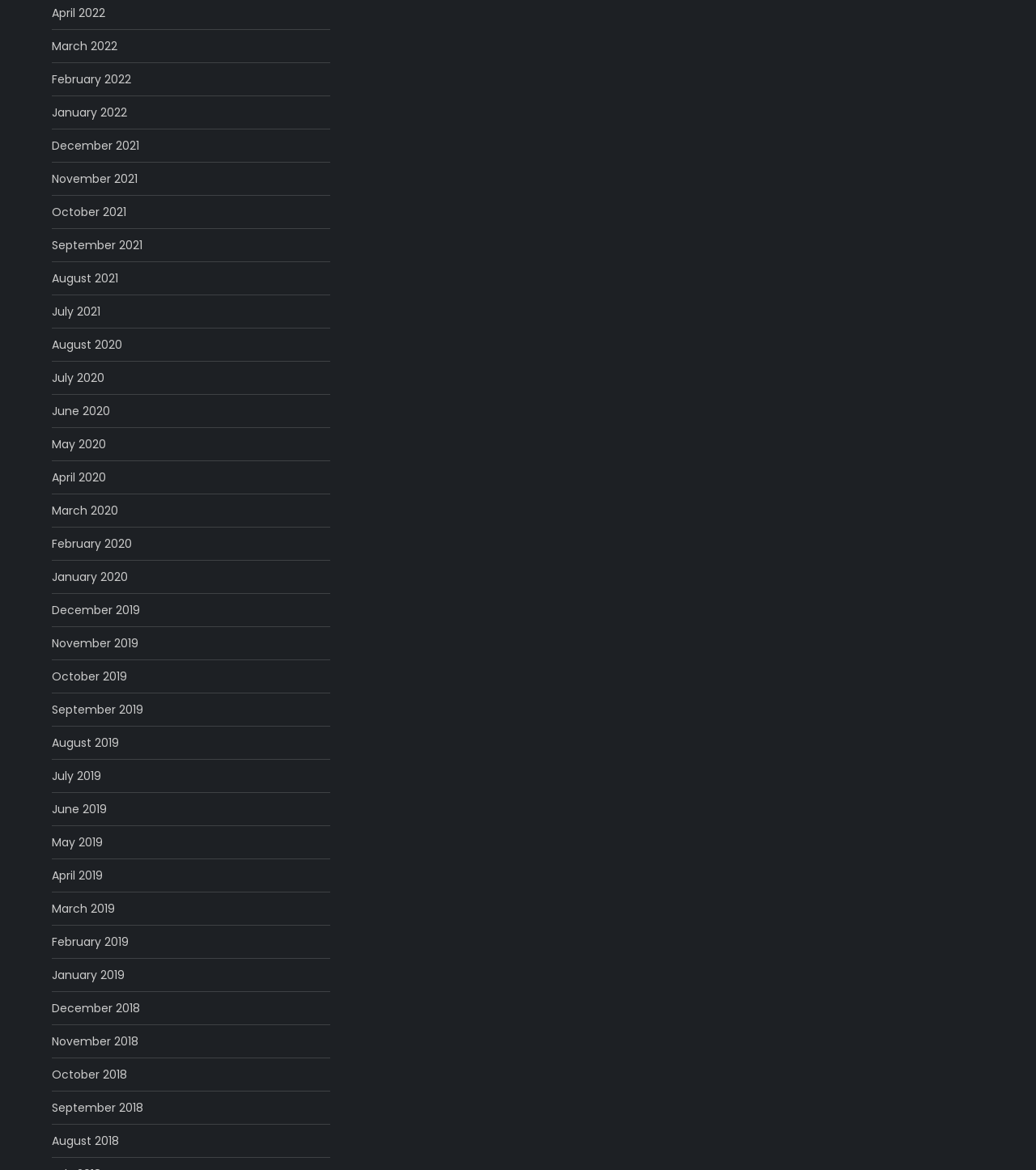Show the bounding box coordinates of the element that should be clicked to complete the task: "View January 2019".

[0.05, 0.824, 0.12, 0.842]